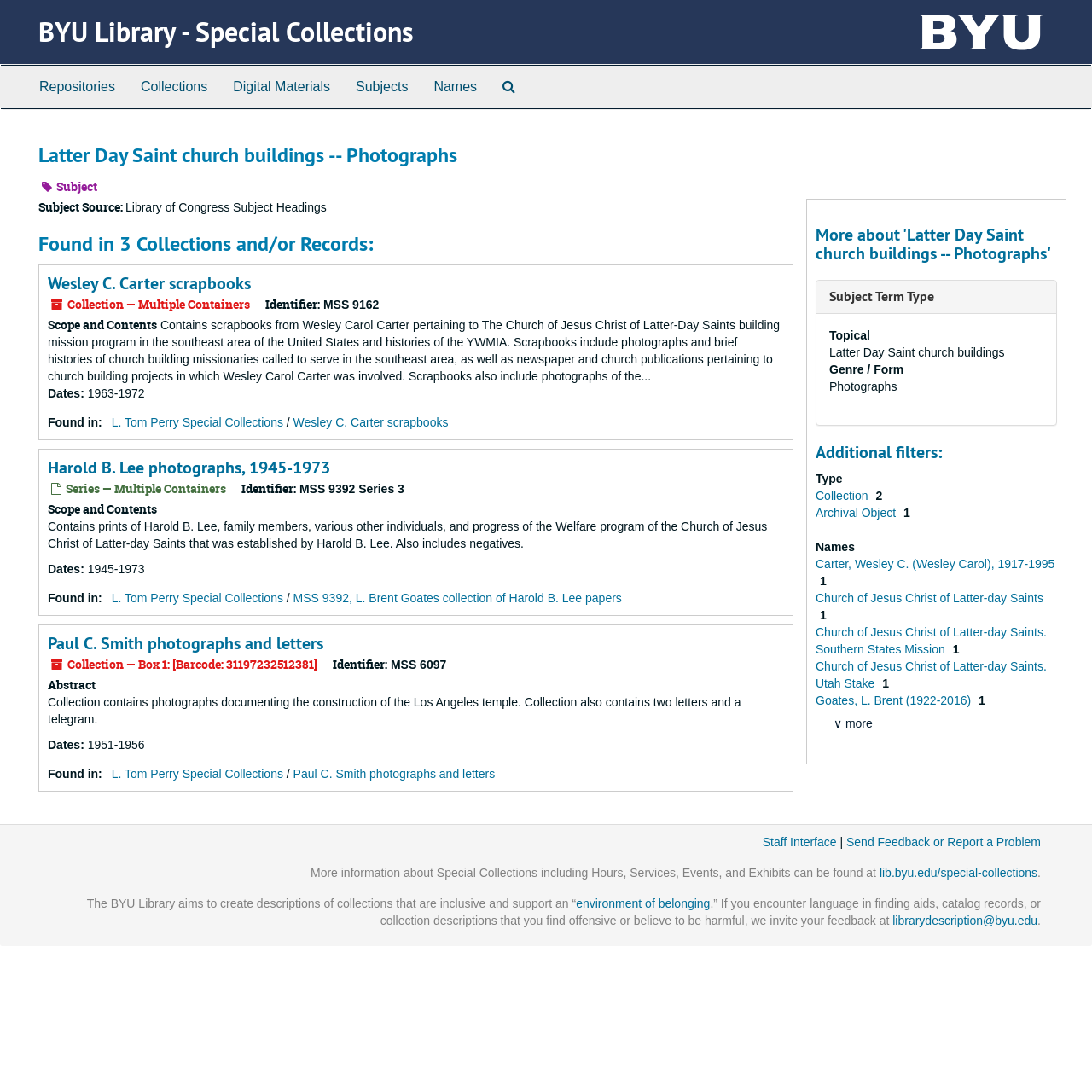Locate the bounding box coordinates of the element to click to perform the following action: 'Click on 'Repositories''. The coordinates should be given as four float values between 0 and 1, in the form of [left, top, right, bottom].

[0.024, 0.06, 0.117, 0.099]